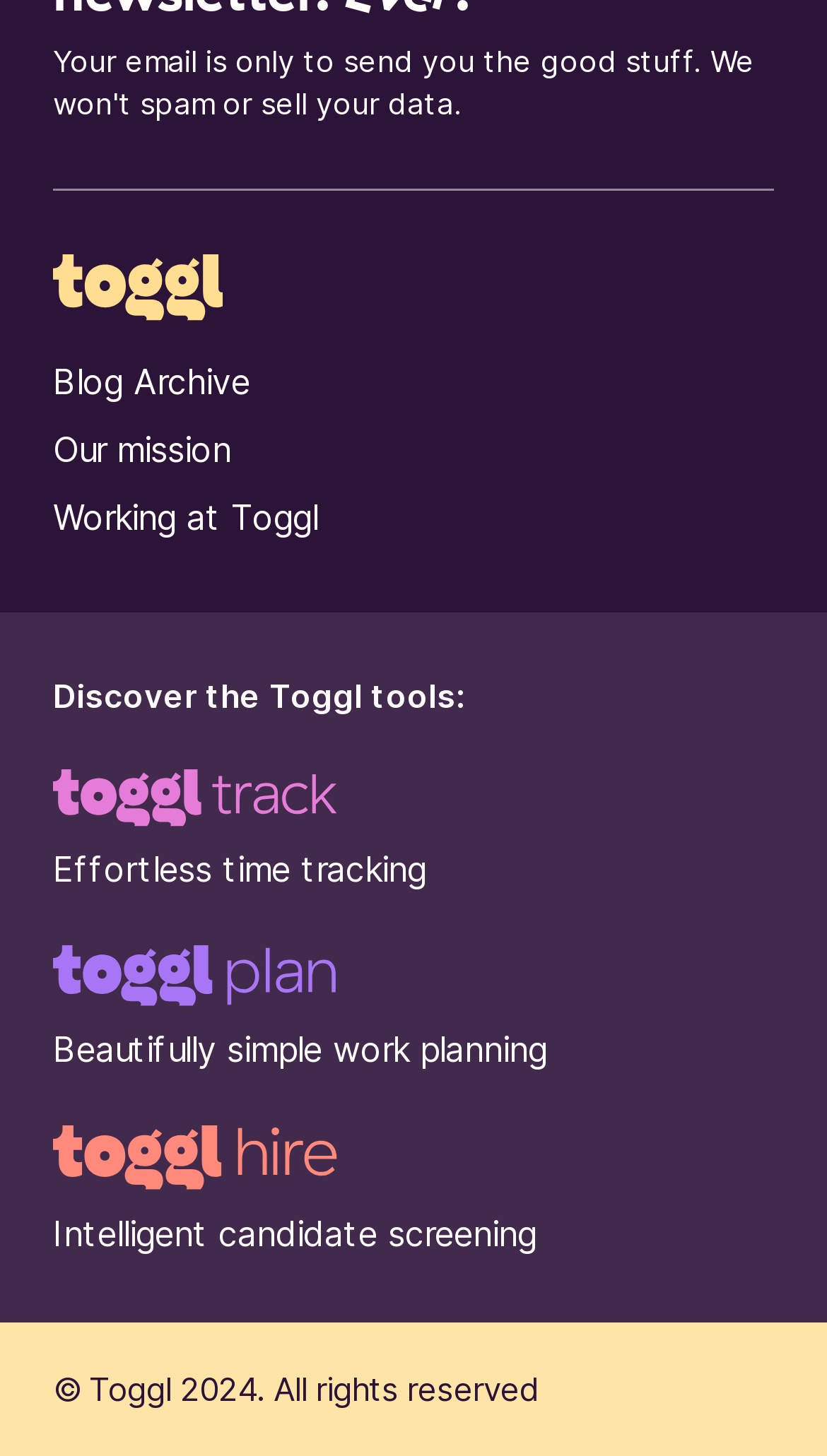Mark the bounding box of the element that matches the following description: "Effortless time tracking".

[0.064, 0.529, 0.936, 0.615]